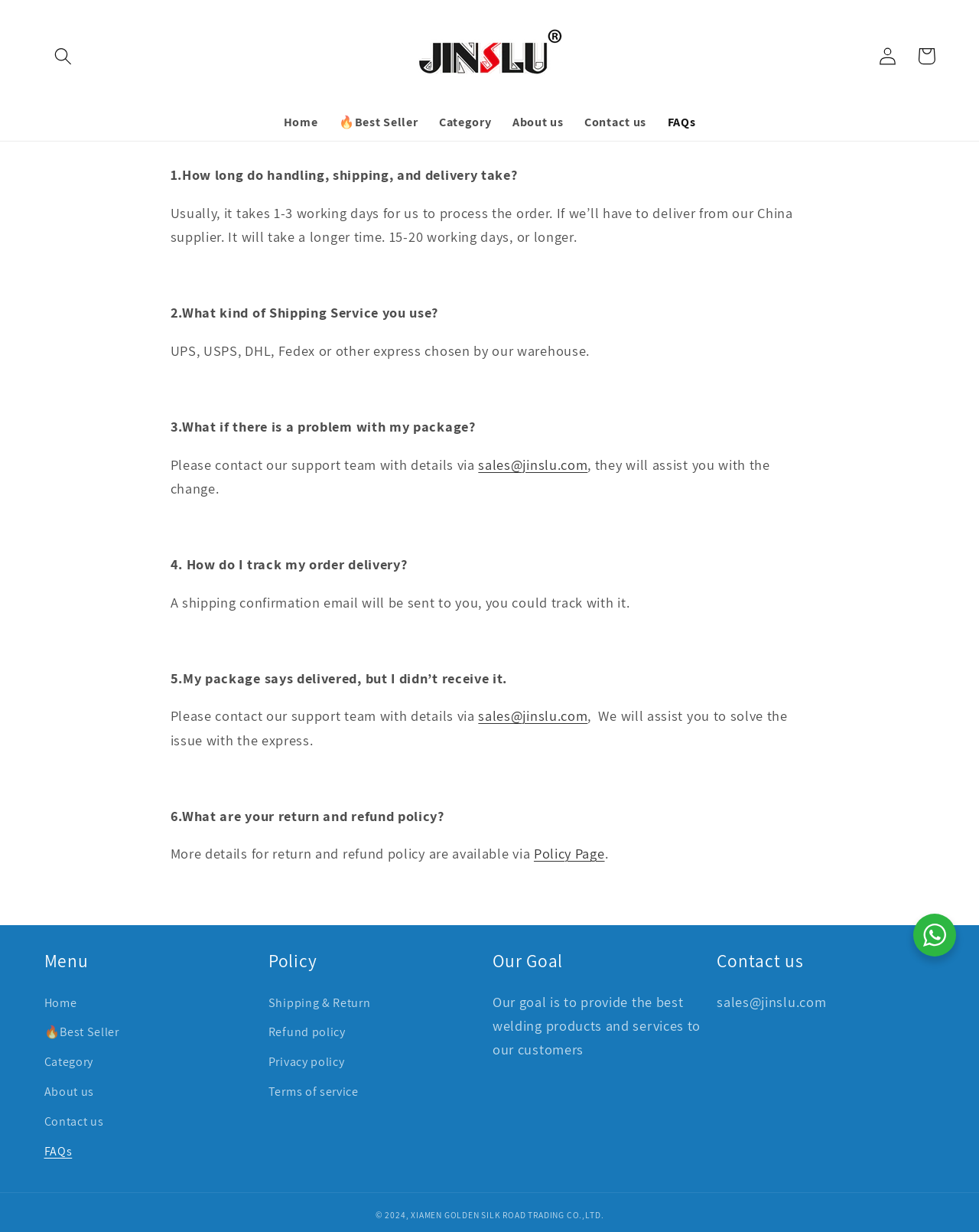Produce an elaborate caption capturing the essence of the webpage.

This webpage is about the FAQs of XIAMEN GOLDEN SILK ROAD TRADING CO.,LTD. At the top, there is a search button and a logo of the company. Below the logo, there are several navigation links, including "Home", "Best Seller", "Category", "About us", "Contact us", and "FAQs". 

On the left side, there is a main content area that takes up most of the page. It starts with a question "How long do handling, shipping, and delivery take?" followed by a detailed answer. Below this, there are several other questions and answers, including "What kind of shipping service you use?", "What if there is a problem with my package?", "How do I track my order delivery?", "My package says delivered, but I didn’t receive it.", and "What are your return and refund policy?". 

At the bottom of the page, there are three sections: "Menu", "Policy", and "Our Goal". The "Menu" section has the same navigation links as the top. The "Policy" section has links to "Shipping & Return", "Refund policy", "Privacy policy", and "Terms of service". The "Our Goal" section has a brief statement about the company's goal. 

Finally, at the very bottom, there is a "Contact us" section with an email address and a copyright statement.